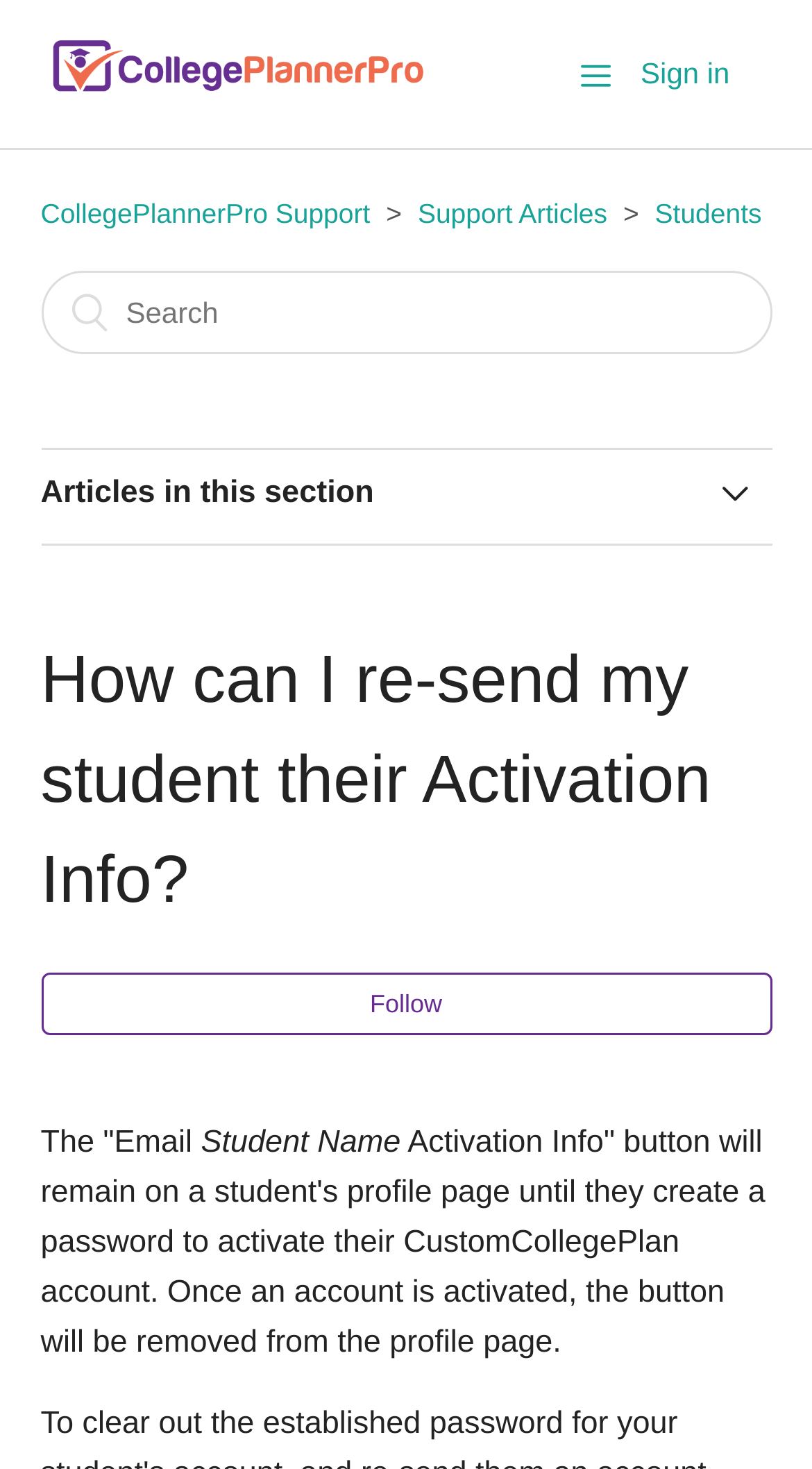Provide the bounding box coordinates of the HTML element described by the text: "Primary Menu".

None